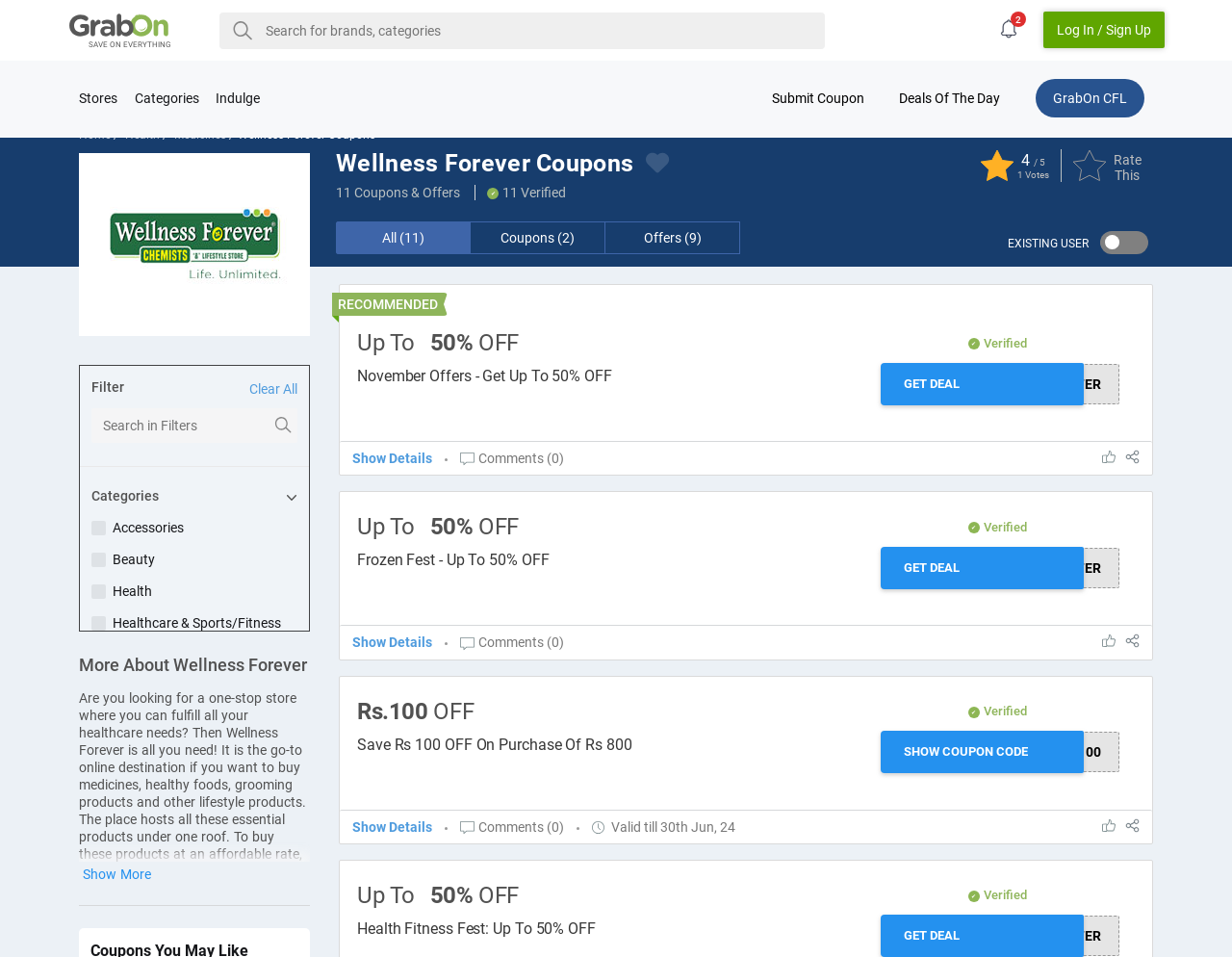What is the rating of Wellness Forever?
Using the screenshot, give a one-word or short phrase answer.

4/5